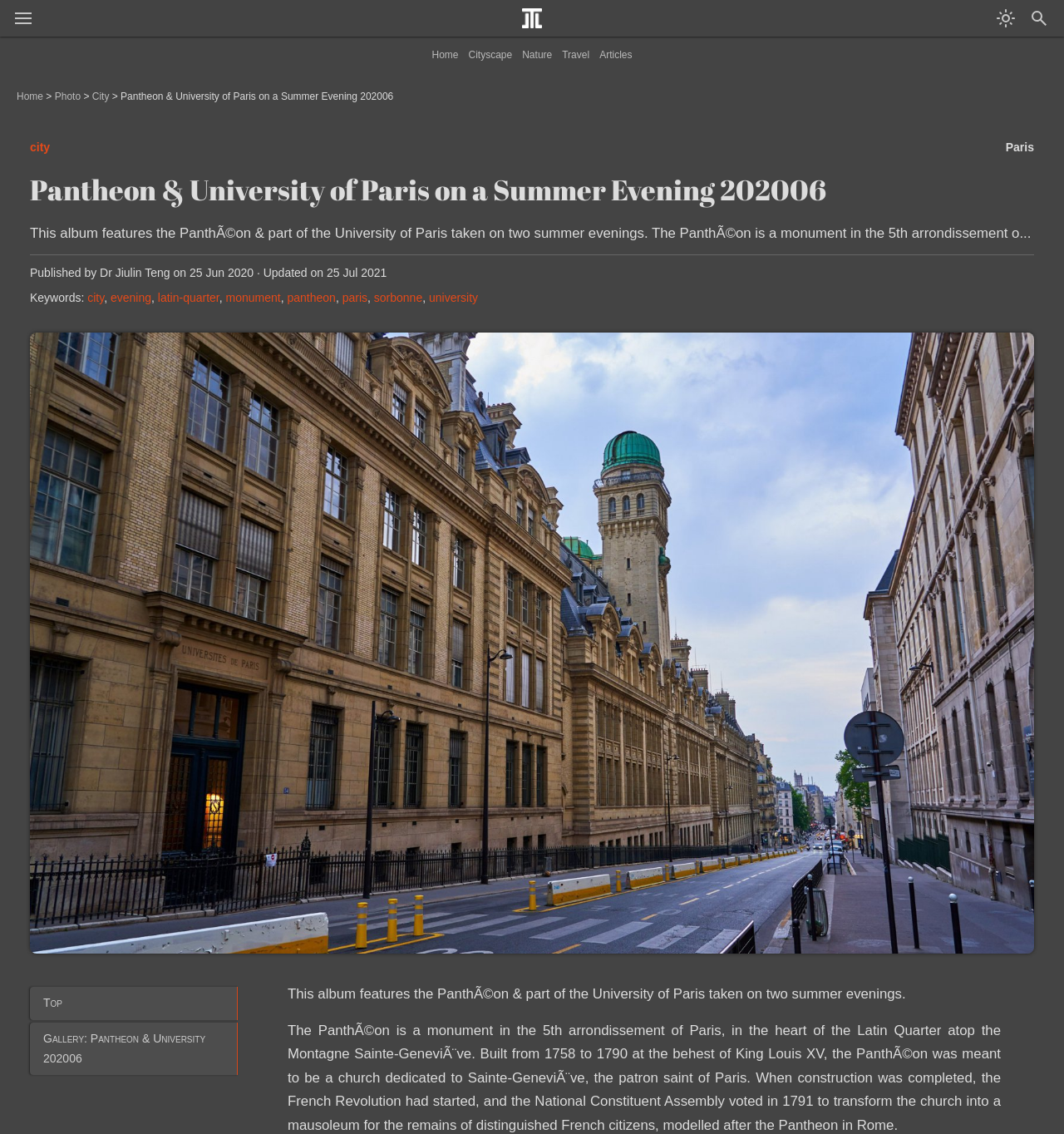Provide an in-depth caption for the webpage.

This webpage is about a photo album titled "Pantheon & University of Paris on a Summer Evening 202006" by Dr. Jiulin Teng. At the top left corner, there is a menu and a logo of Dr. Jiulin Teng. On the top right corner, there is a search bar. Below the search bar, there are navigation links to different sections of the website, including "Home", "Cityscape", "Nature", "Travel", and "Articles".

The main content of the webpage is divided into two sections. The top section features a hero image related to the album title. Below the hero image, there is a heading with the album title, followed by a brief description of the album, which mentions that it features the Panthéon and part of the University of Paris taken on two summer evenings. The description also provides information about the Panthéon, including its location and history.

Below the description, there are several links to keywords related to the album, including "city", "evening", "latin-quarter", "monument", "pantheon", "paris", "sorbonne", and "university". On the bottom left corner, there are links to navigate to the top of the page and to a gallery related to the album. There is also a brief summary of the album and a longer text that provides more information about the Panthéon.